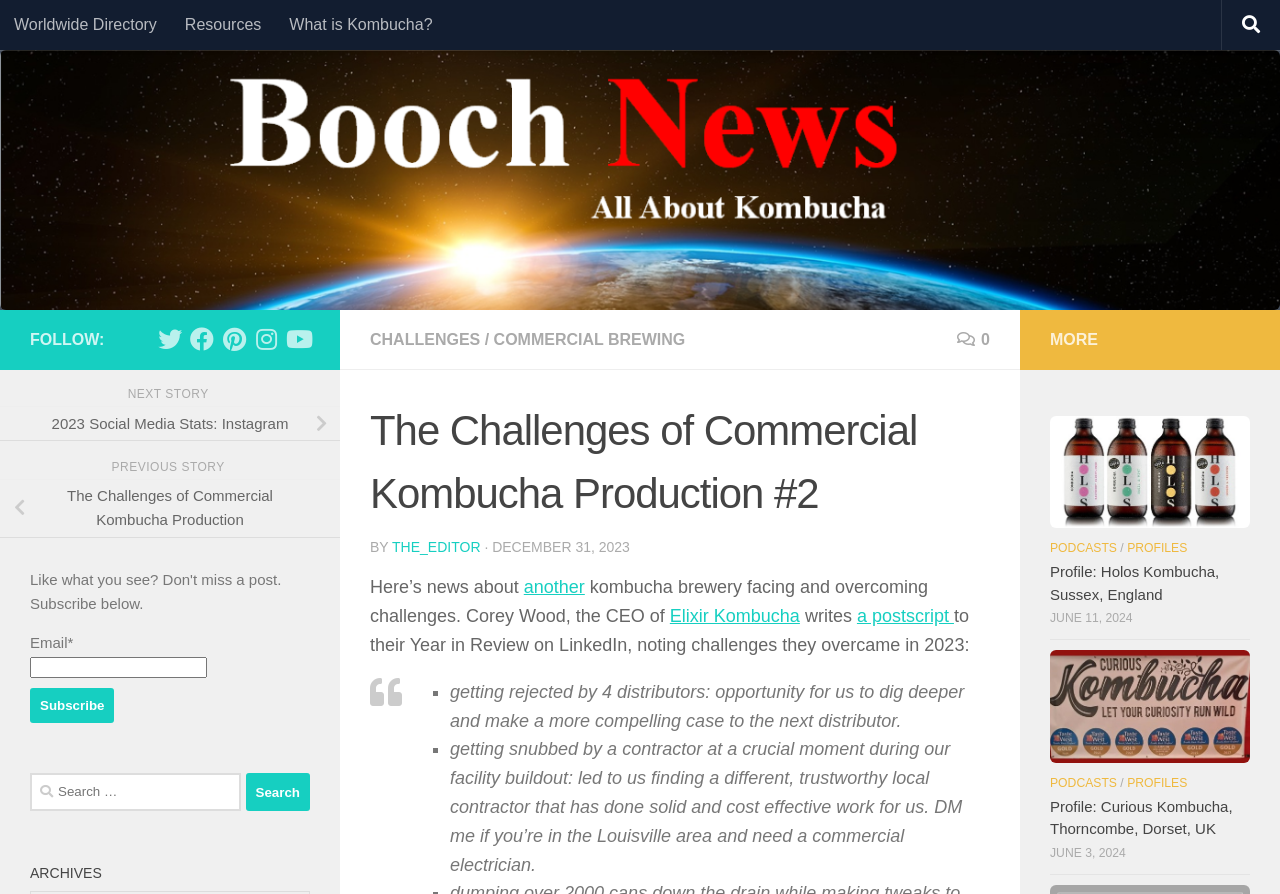Find the bounding box coordinates of the UI element according to this description: "Profiles".

[0.881, 0.606, 0.928, 0.621]